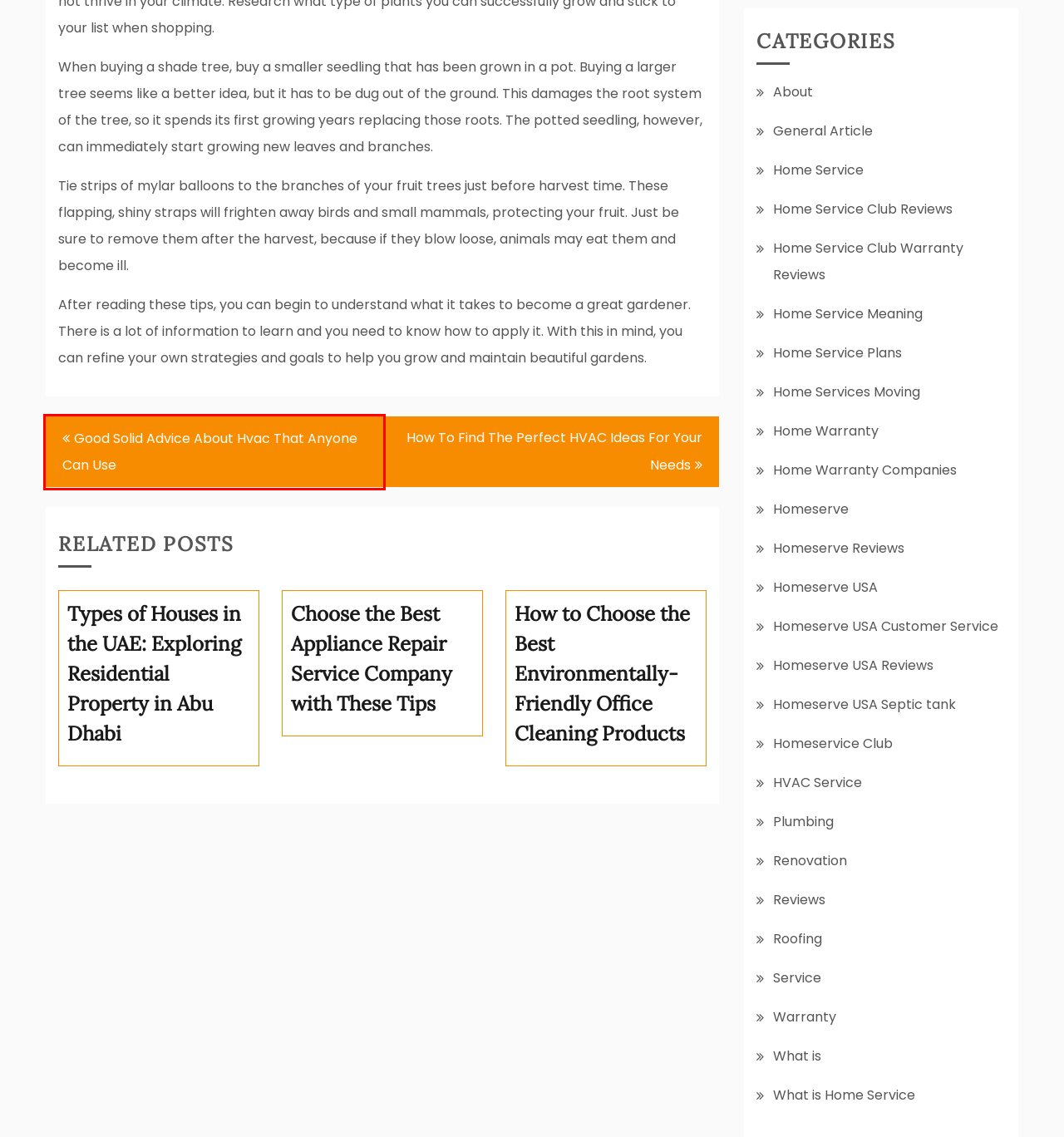Analyze the screenshot of a webpage that features a red rectangle bounding box. Pick the webpage description that best matches the new webpage you would see after clicking on the element within the red bounding box. Here are the candidates:
A. AUTUMN - PEOPLE - Home Service is Number One priority
B. Warranty - AUTUMN - PEOPLE
C. Good Solid Advice About Hvac That Anyone Can Use - AUTUMN - PEOPLE
D. Plumbing - AUTUMN - PEOPLE
E. How To Find The Perfect HVAC Ideas For Your Needs - AUTUMN - PEOPLE
F. Homeserve USA Reviews - AUTUMN - PEOPLE
G. HVAC Service - AUTUMN - PEOPLE
H. Reviews - AUTUMN - PEOPLE

C